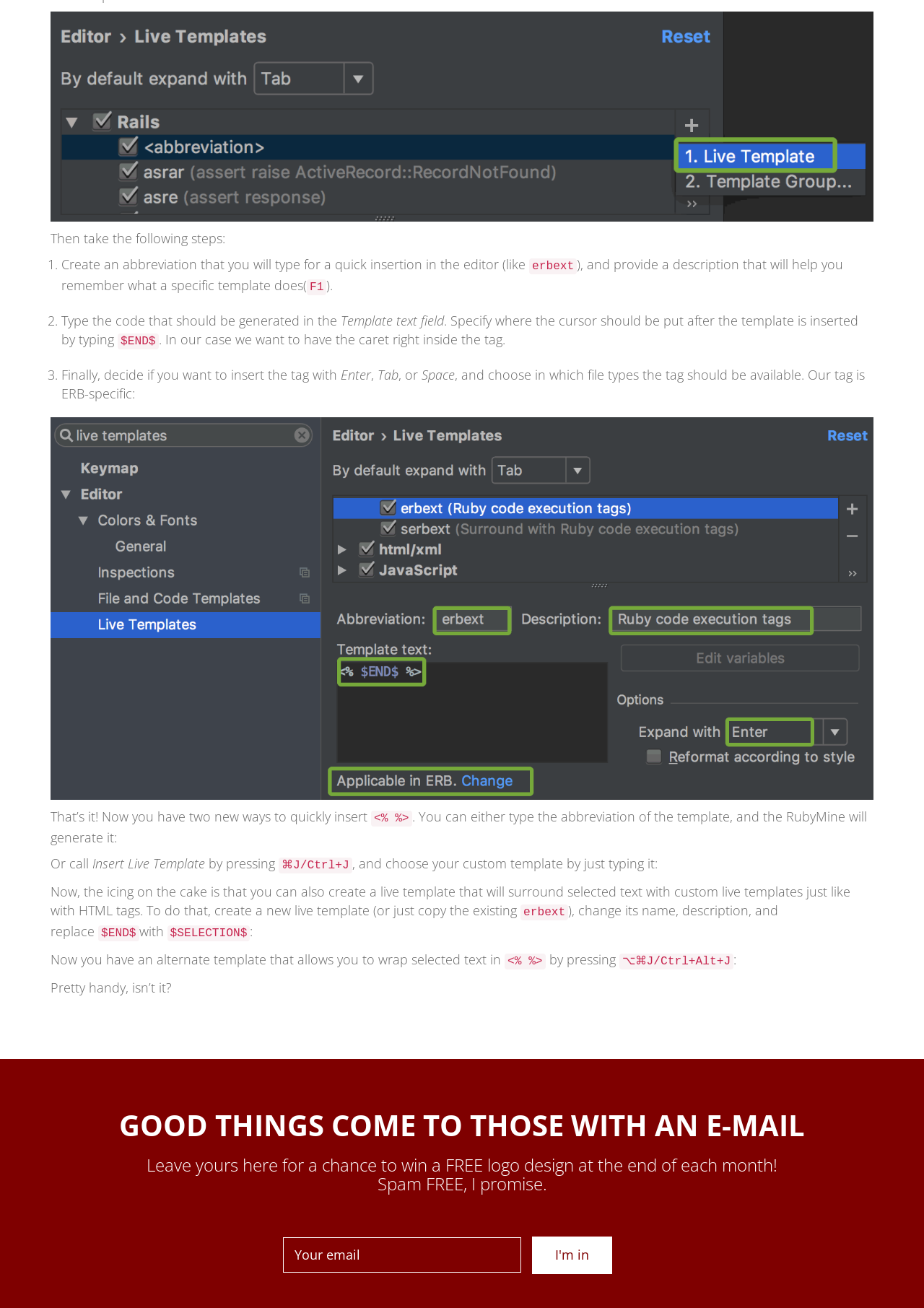Refer to the element description name="email" placeholder="Your email" and identify the corresponding bounding box in the screenshot. Format the coordinates as (top-left x, top-left y, bottom-right x, bottom-right y) with values in the range of 0 to 1.

[0.306, 0.946, 0.564, 0.973]